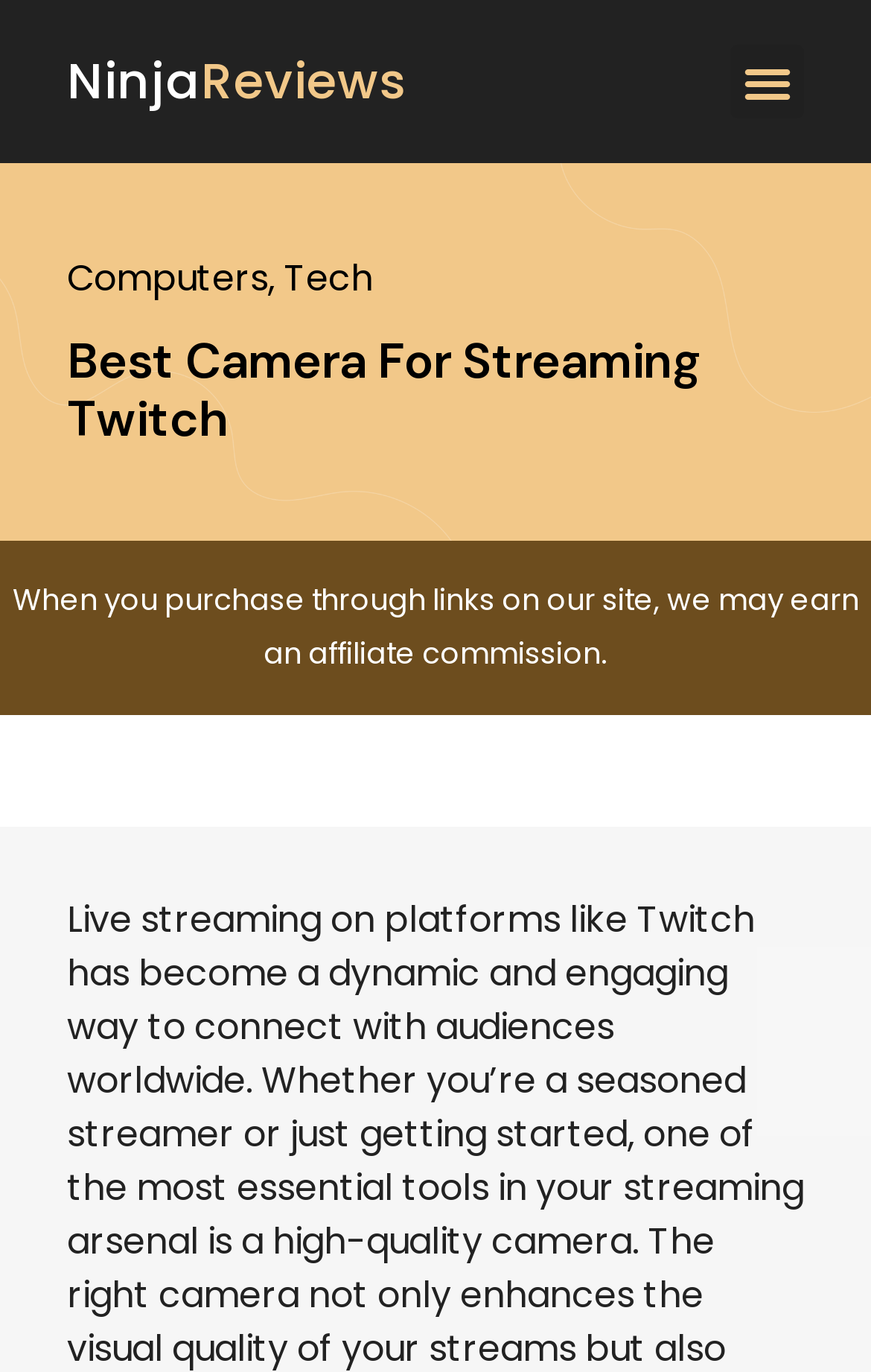Is the menu toggle button expanded?
Refer to the image and give a detailed answer to the question.

The menu toggle button is located at the top right corner of the webpage, and its 'expanded' property is set to 'False', indicating that it is not expanded.